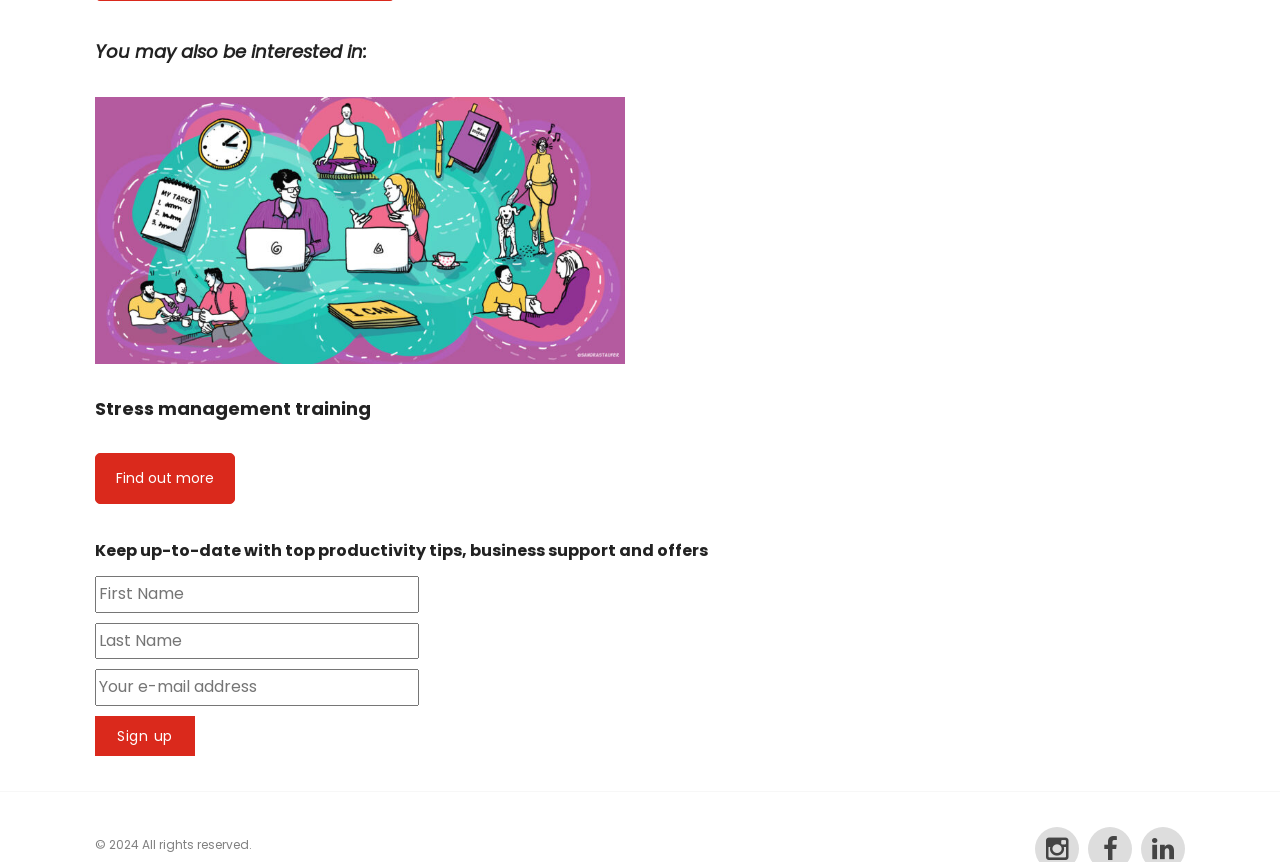Please find the bounding box coordinates (top-left x, top-left y, bottom-right x, bottom-right y) in the screenshot for the UI element described as follows: Catering

None